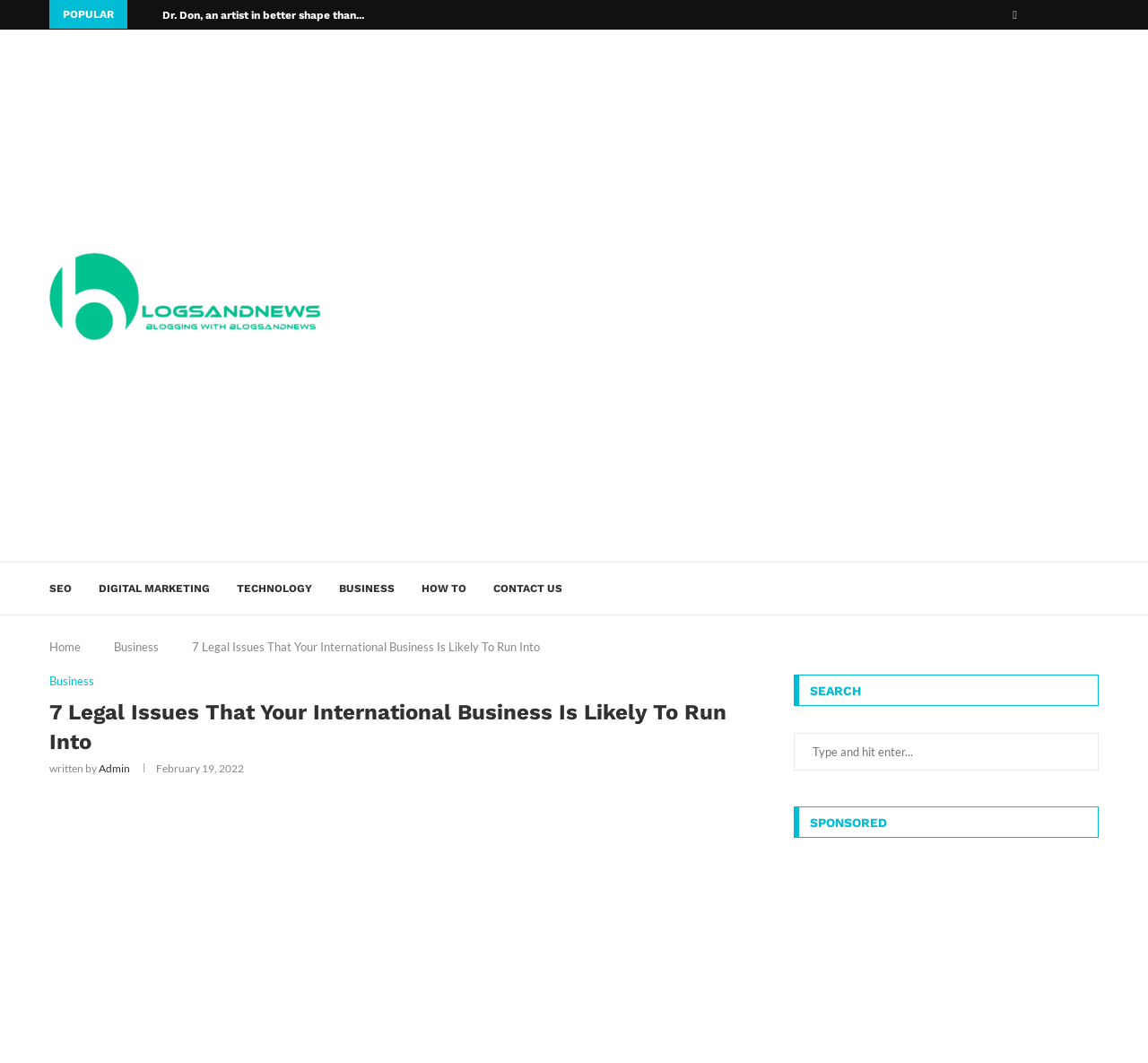Please identify the bounding box coordinates of the area that needs to be clicked to follow this instruction: "Click on the 'BlogsAndNews' link".

[0.043, 0.236, 0.279, 0.32]